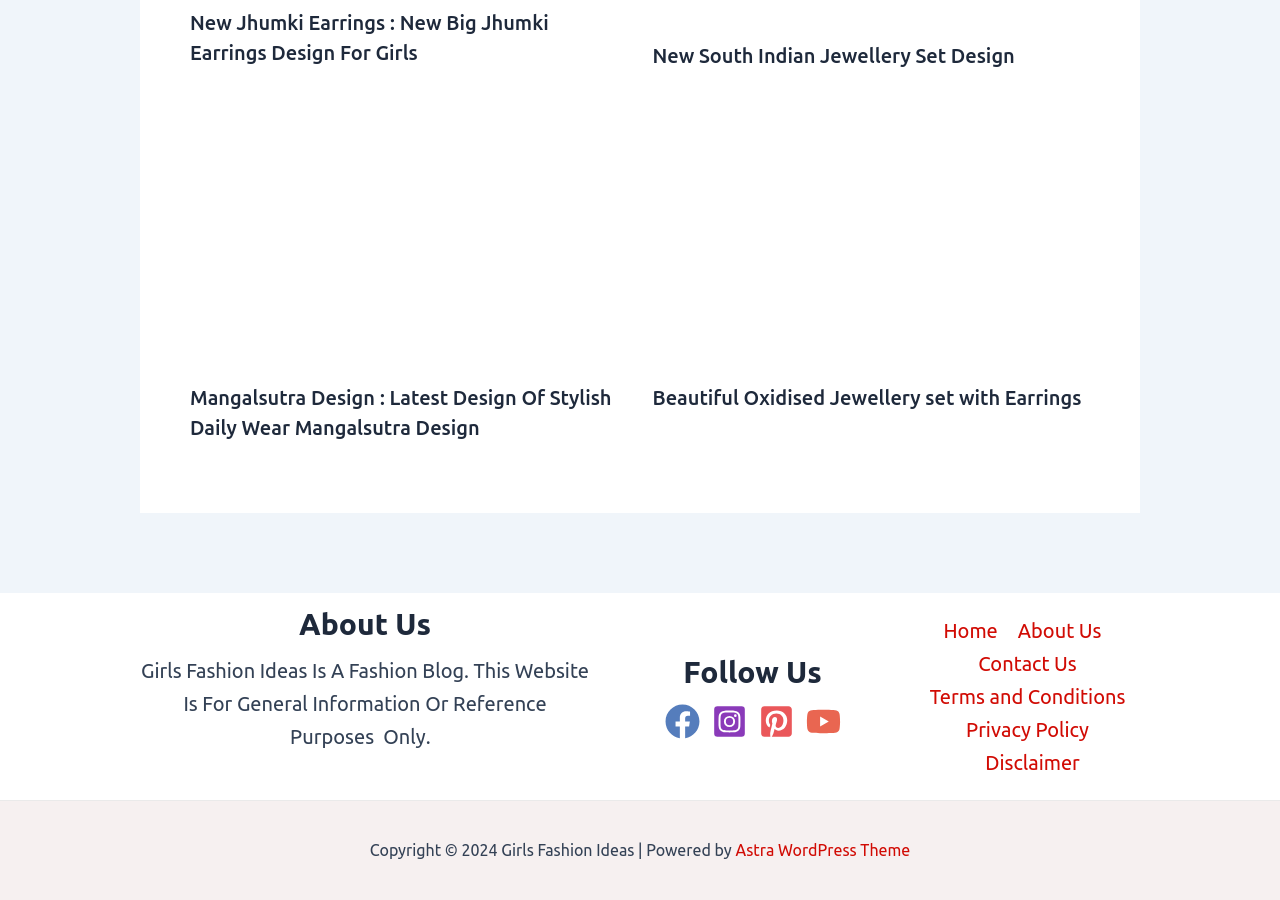Respond with a single word or phrase to the following question: What is the copyright year mentioned on the webpage?

2024